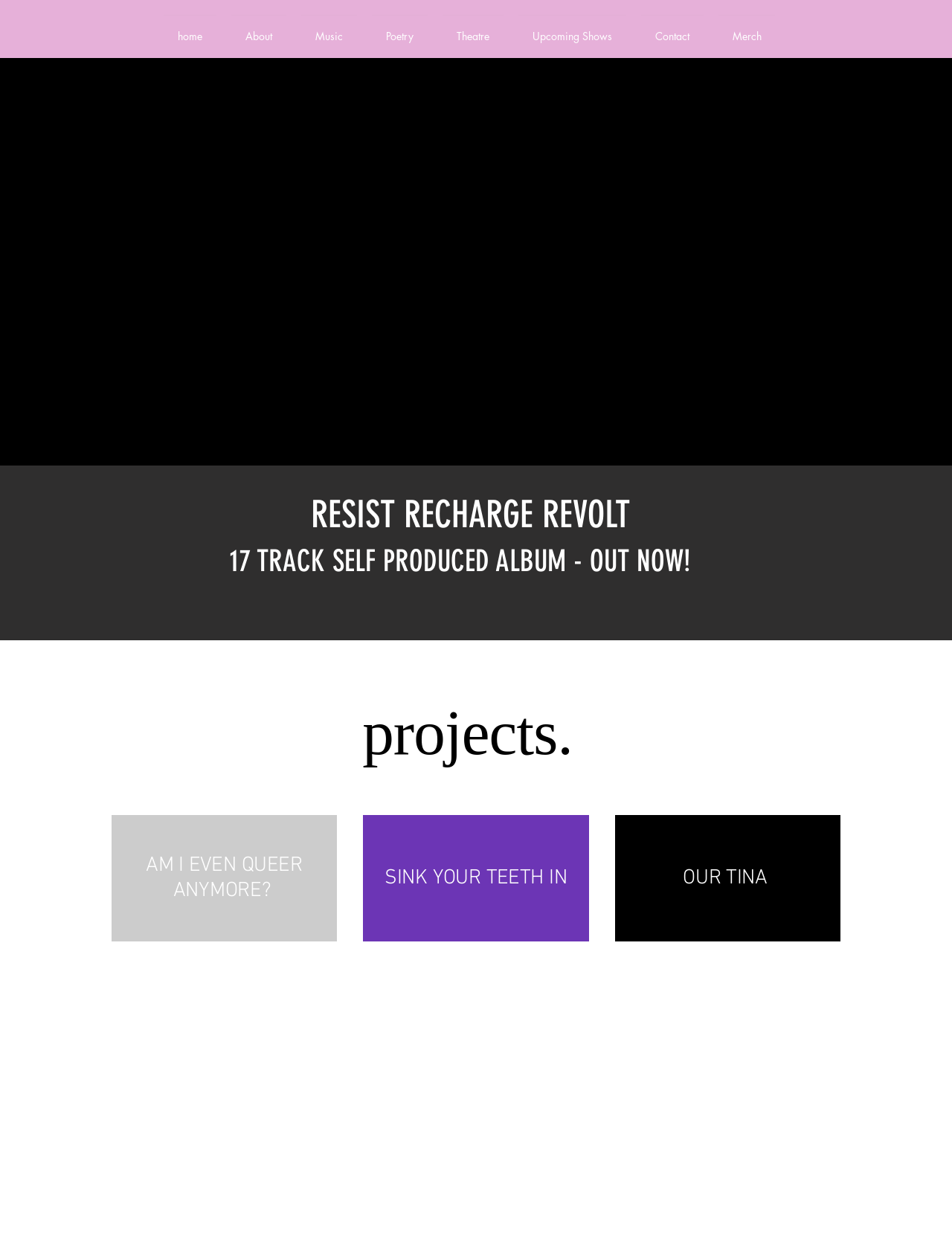Locate the bounding box coordinates of the clickable area to execute the instruction: "Get more information". Provide the coordinates as four float numbers between 0 and 1, represented as [left, top, right, bottom].

None